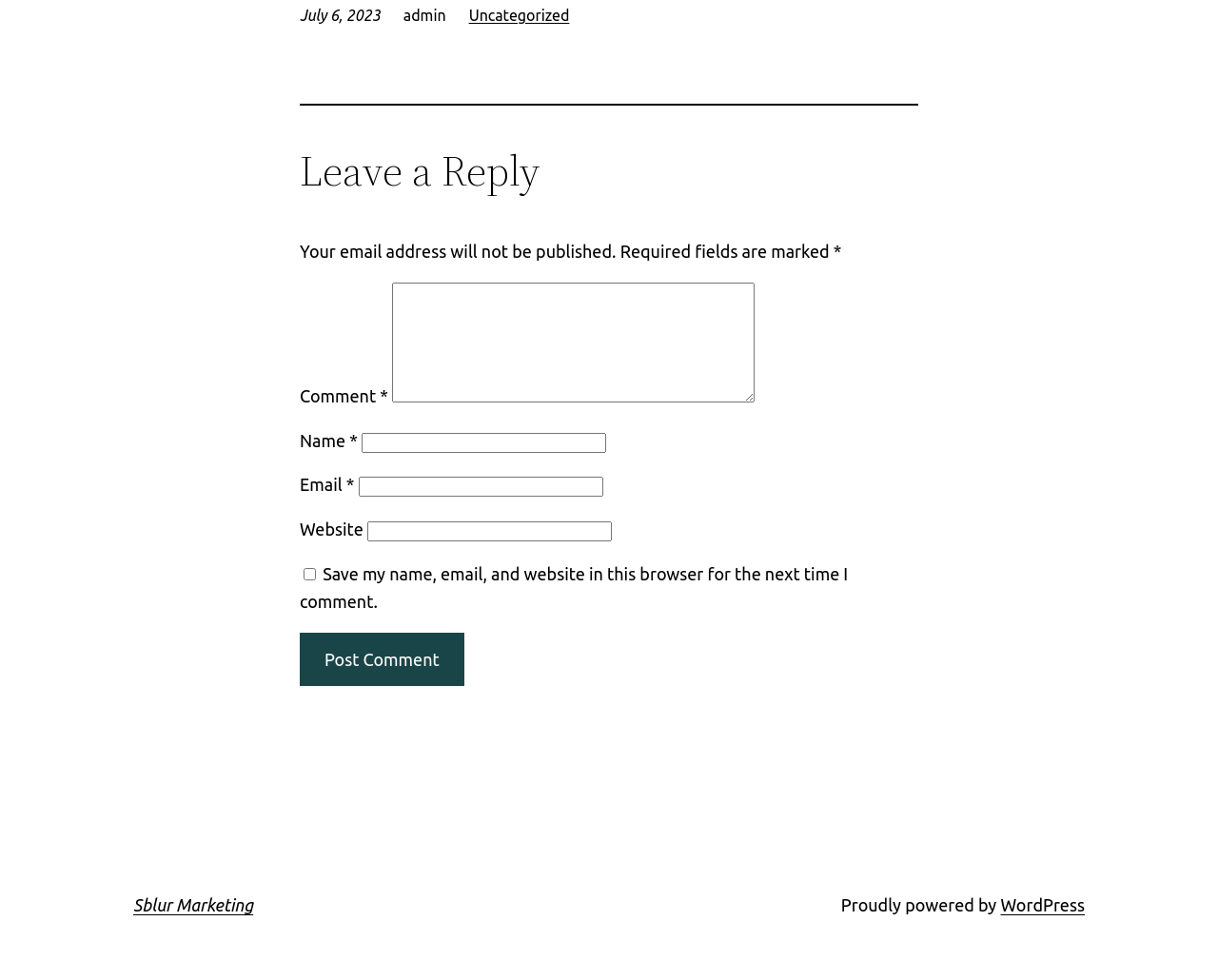Find and provide the bounding box coordinates for the UI element described with: "Sblur Marketing".

[0.109, 0.914, 0.208, 0.933]